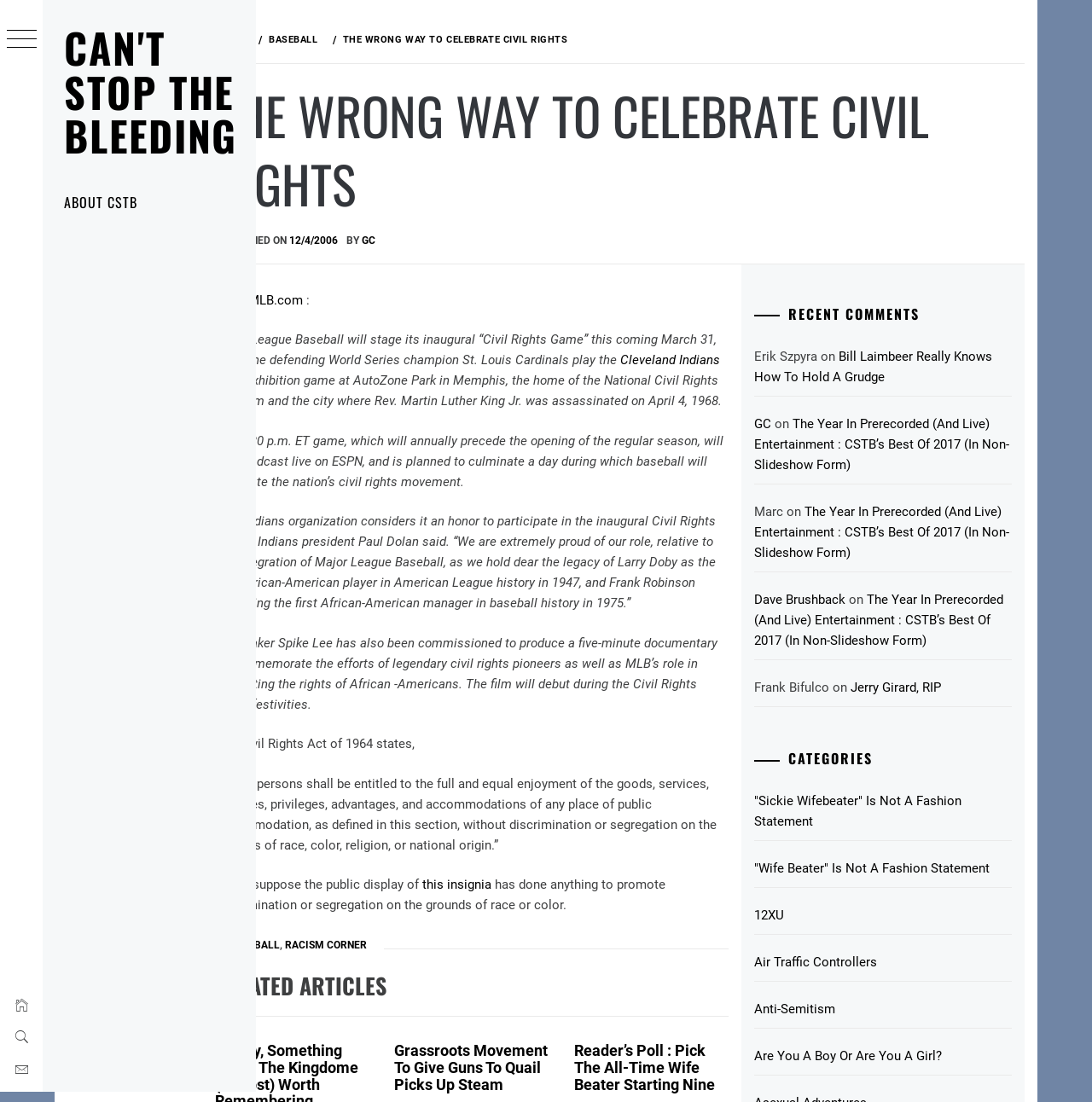Indicate the bounding box coordinates of the element that must be clicked to execute the instruction: "Click the 'HOME' link". The coordinates should be given as four float numbers between 0 and 1, i.e., [left, top, right, bottom].

[0.296, 0.031, 0.328, 0.041]